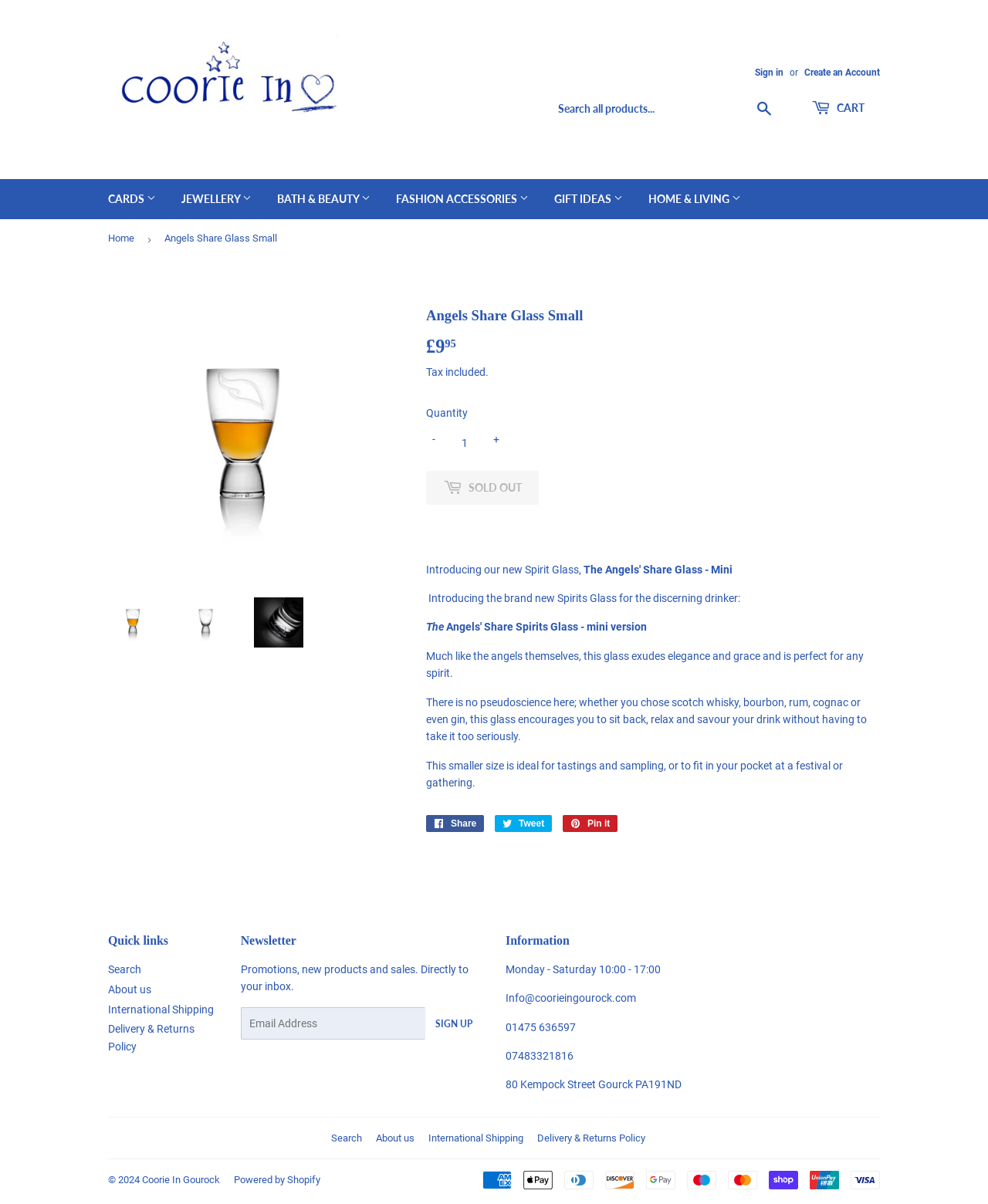Please locate the clickable area by providing the bounding box coordinates to follow this instruction: "Explore Joma Jewellery".

[0.173, 0.183, 0.313, 0.21]